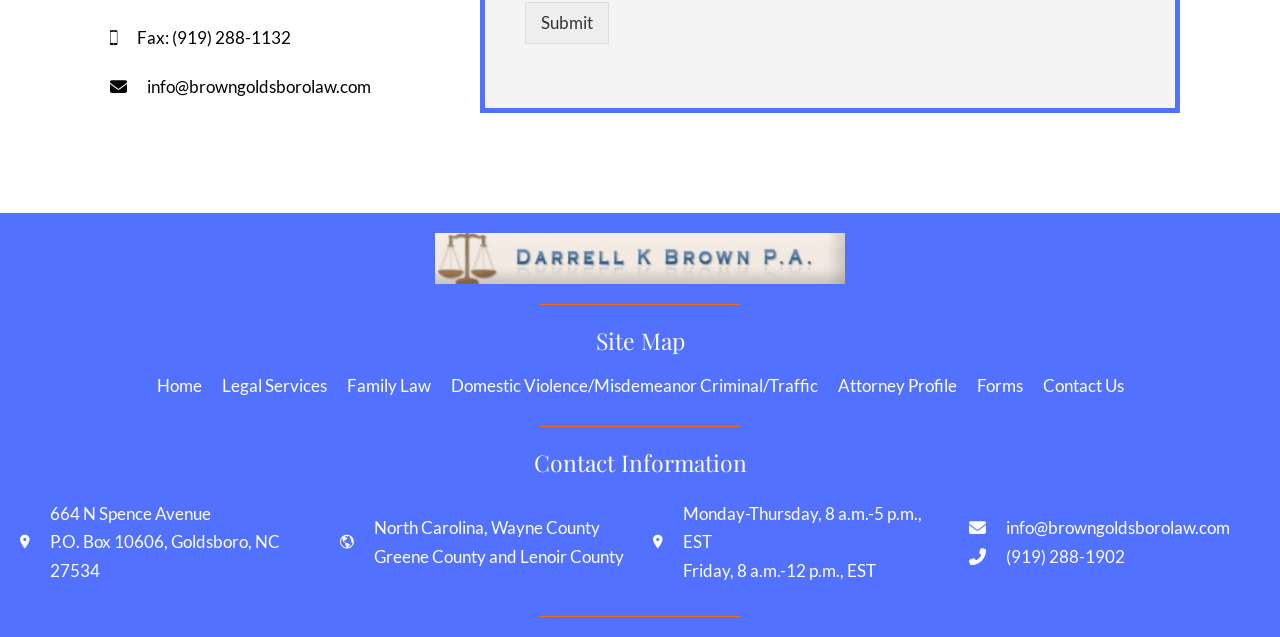What is the fax number of the law office?
Answer the question using a single word or phrase, according to the image.

(919) 288-1132